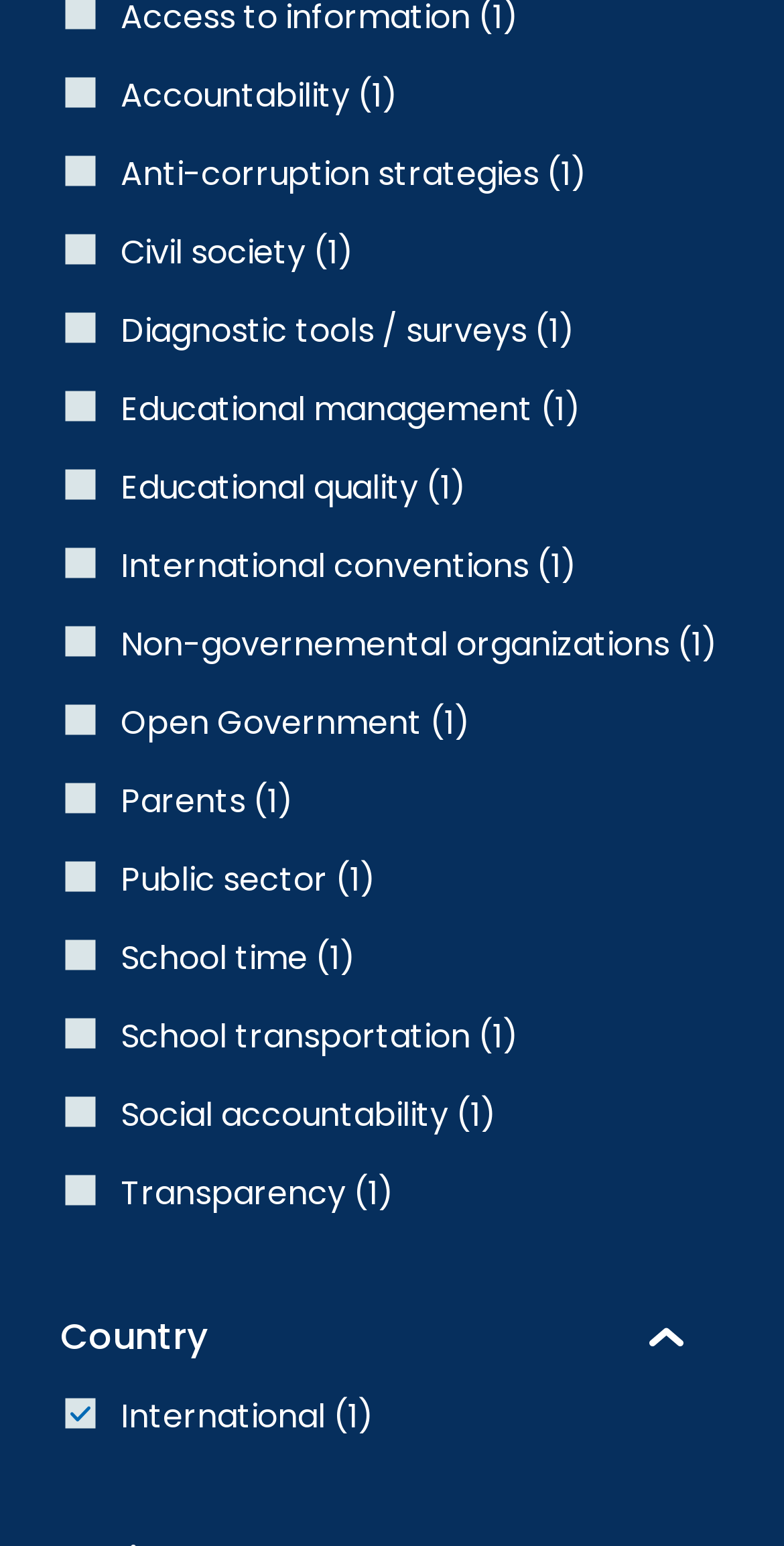Identify the bounding box coordinates of the region that should be clicked to execute the following instruction: "Learn about Transparency".

[0.077, 0.757, 0.923, 0.788]